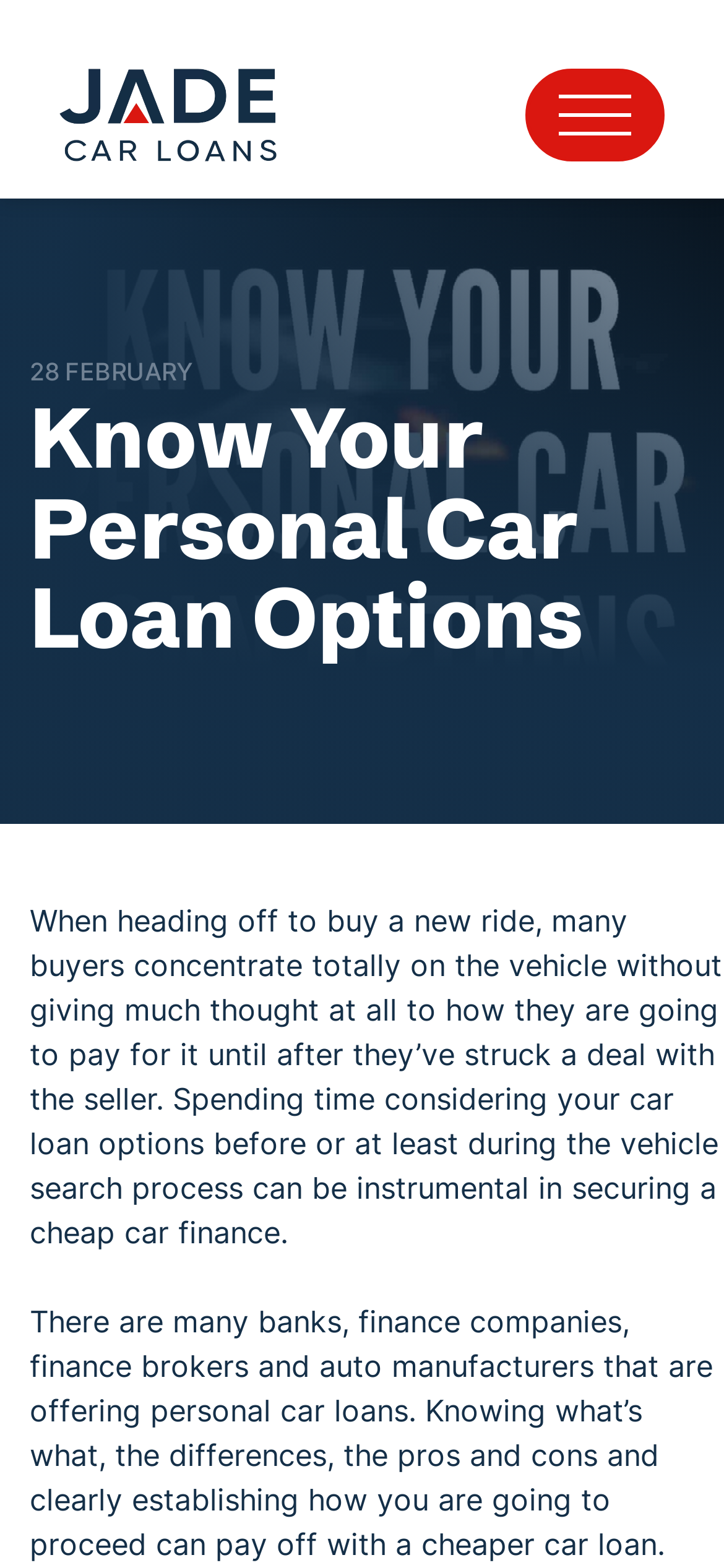Please identify the webpage's heading and generate its text content.

Know Your Personal Car Loan Options